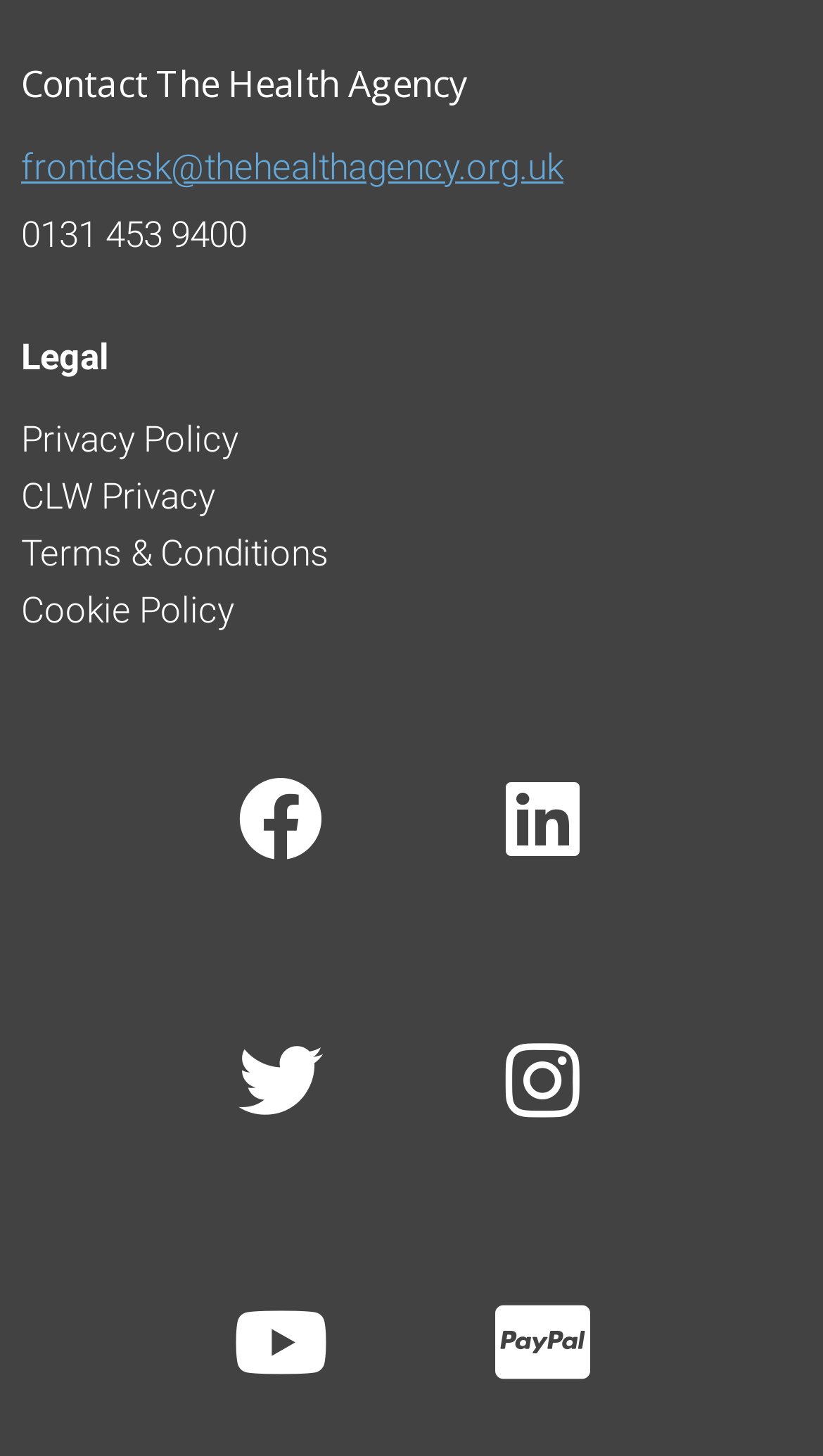Please identify the bounding box coordinates of the element on the webpage that should be clicked to follow this instruction: "Call the health agency". The bounding box coordinates should be given as four float numbers between 0 and 1, formatted as [left, top, right, bottom].

[0.026, 0.147, 0.3, 0.176]